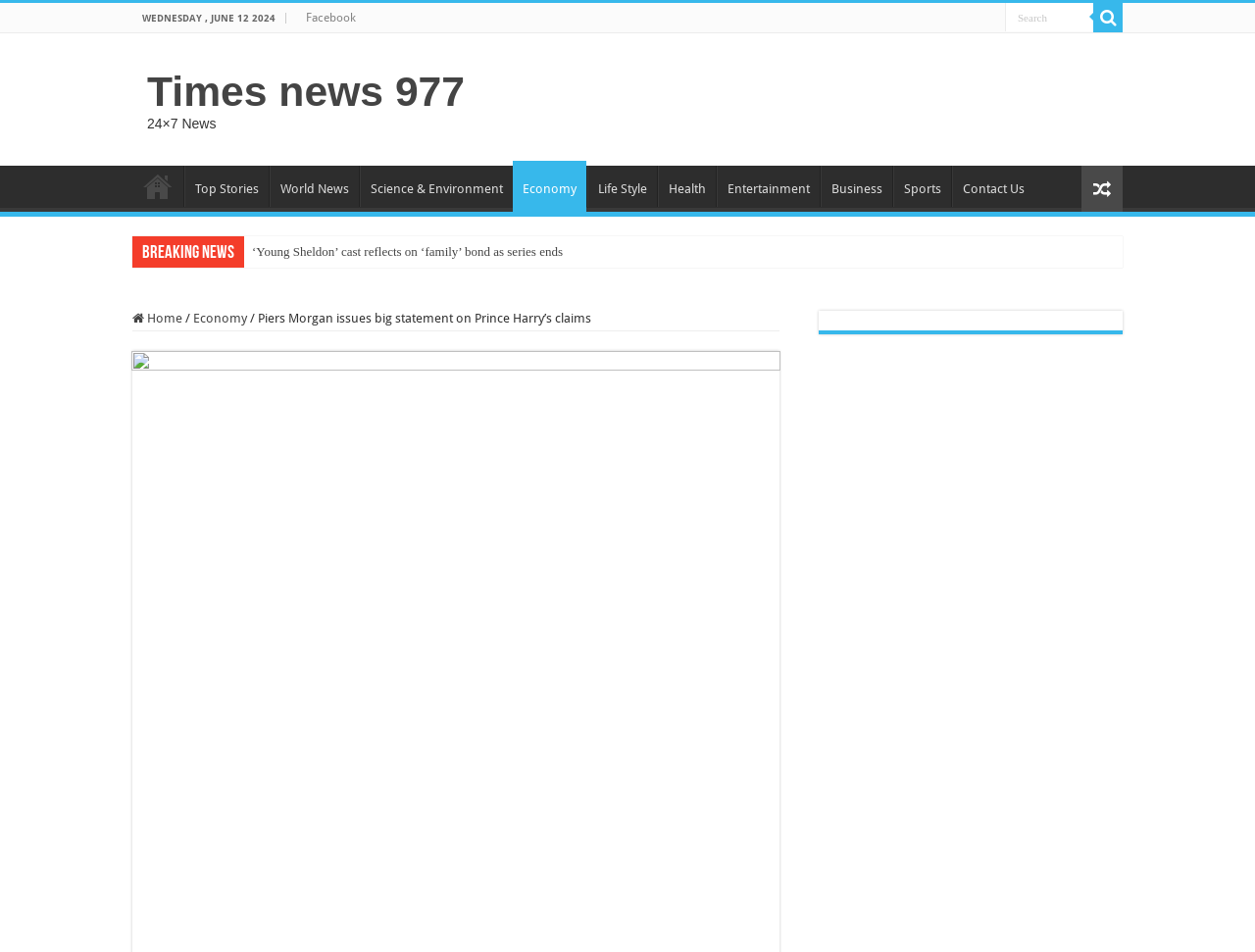Please identify the bounding box coordinates of the region to click in order to complete the task: "Read Top Stories". The coordinates must be four float numbers between 0 and 1, specified as [left, top, right, bottom].

[0.147, 0.174, 0.214, 0.217]